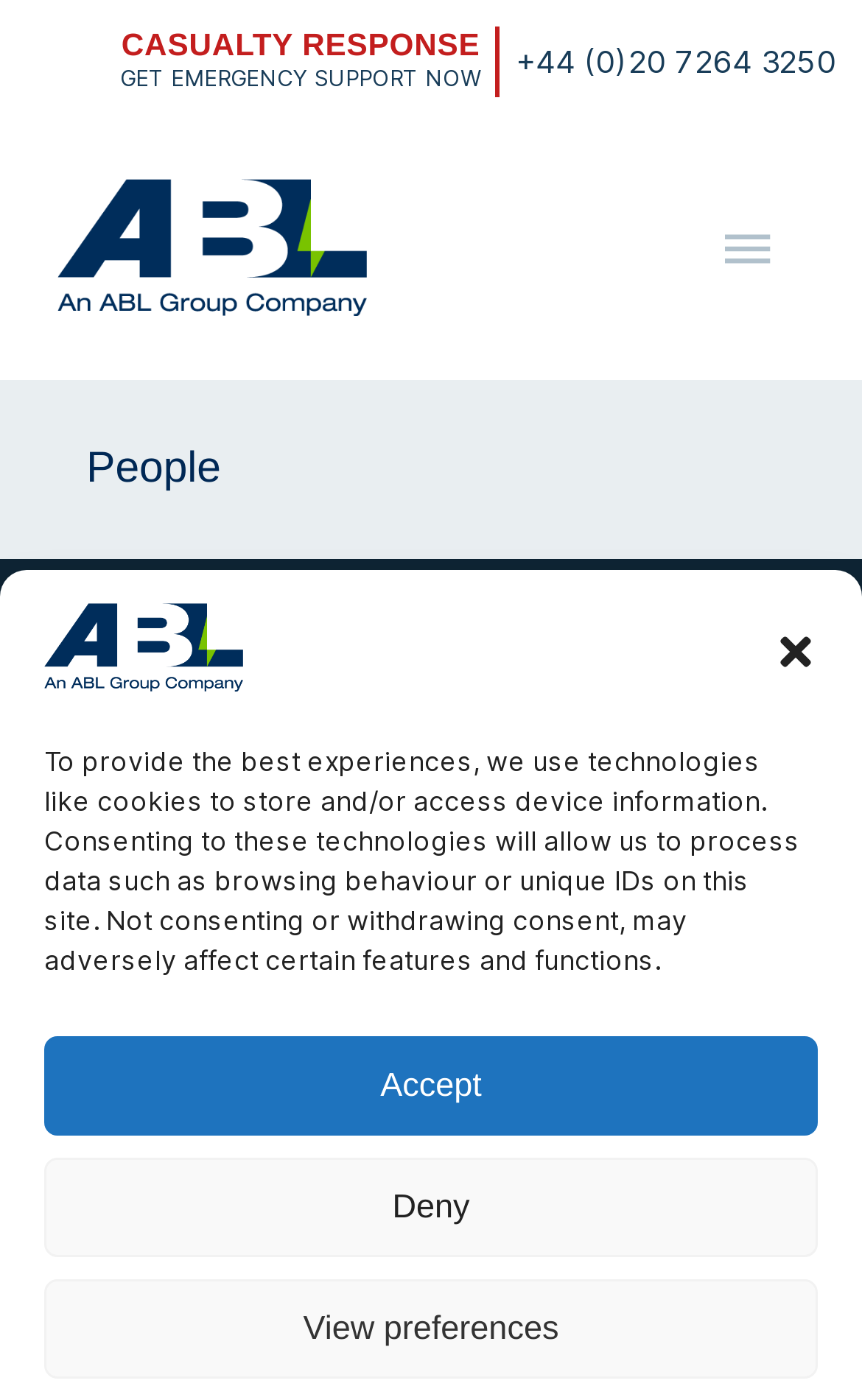For the element described, predict the bounding box coordinates as (top-left x, top-left y, bottom-right x, bottom-right y). All values should be between 0 and 1. Element description: parent_node: Location name="submit" value="Search"

[0.302, 0.625, 0.535, 0.681]